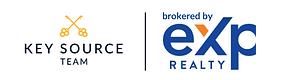Give a one-word or phrase response to the following question: What is the shape of the logo?

Two golden keys